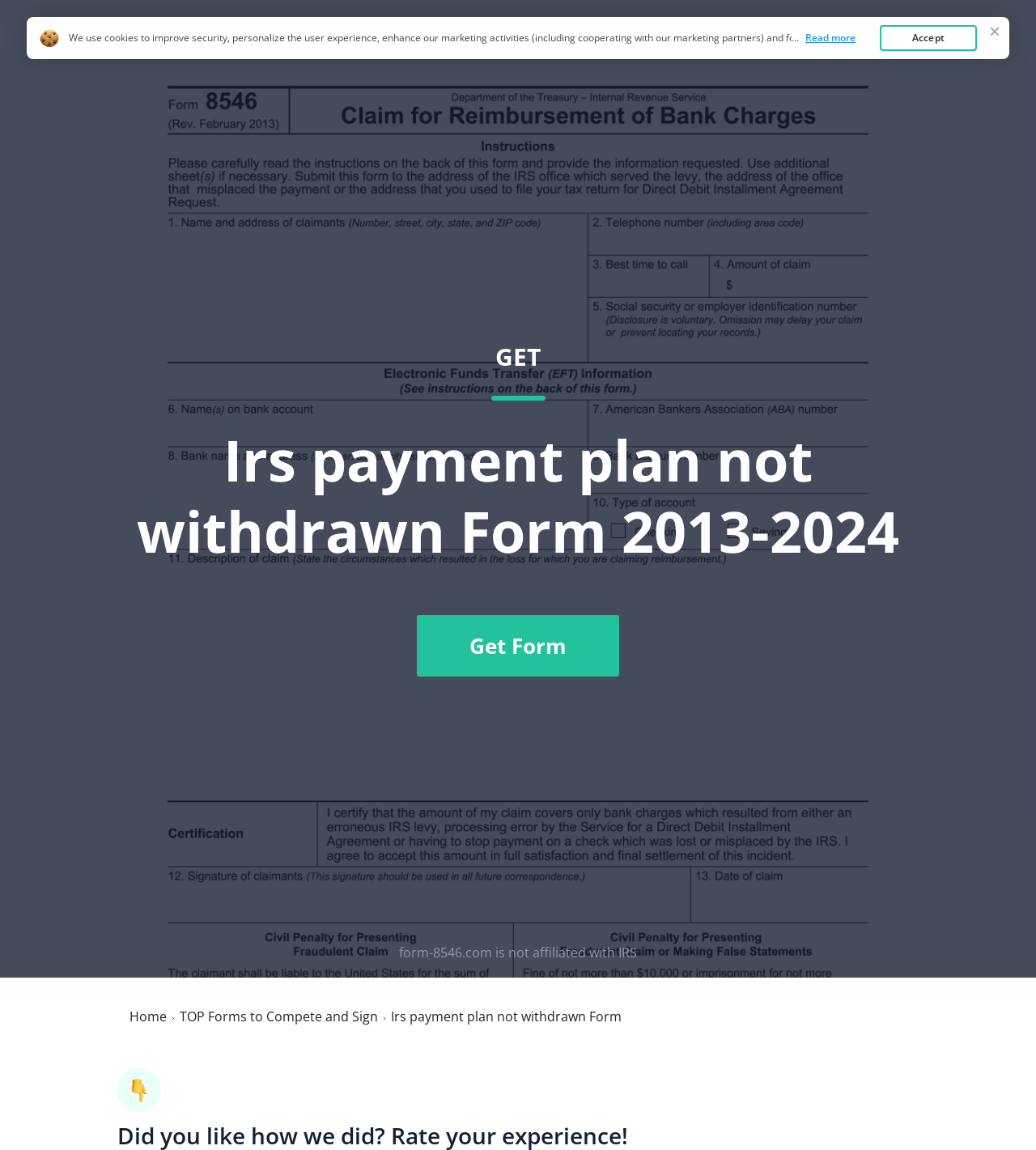What is the disclaimer at the bottom of the webpage?
Please give a detailed answer to the question using the information shown in the image.

I found the answer by examining the StaticText element at [0.385, 0.821, 0.615, 0.836] which has the text 'form-8546.com is not affiliated with IRS'.